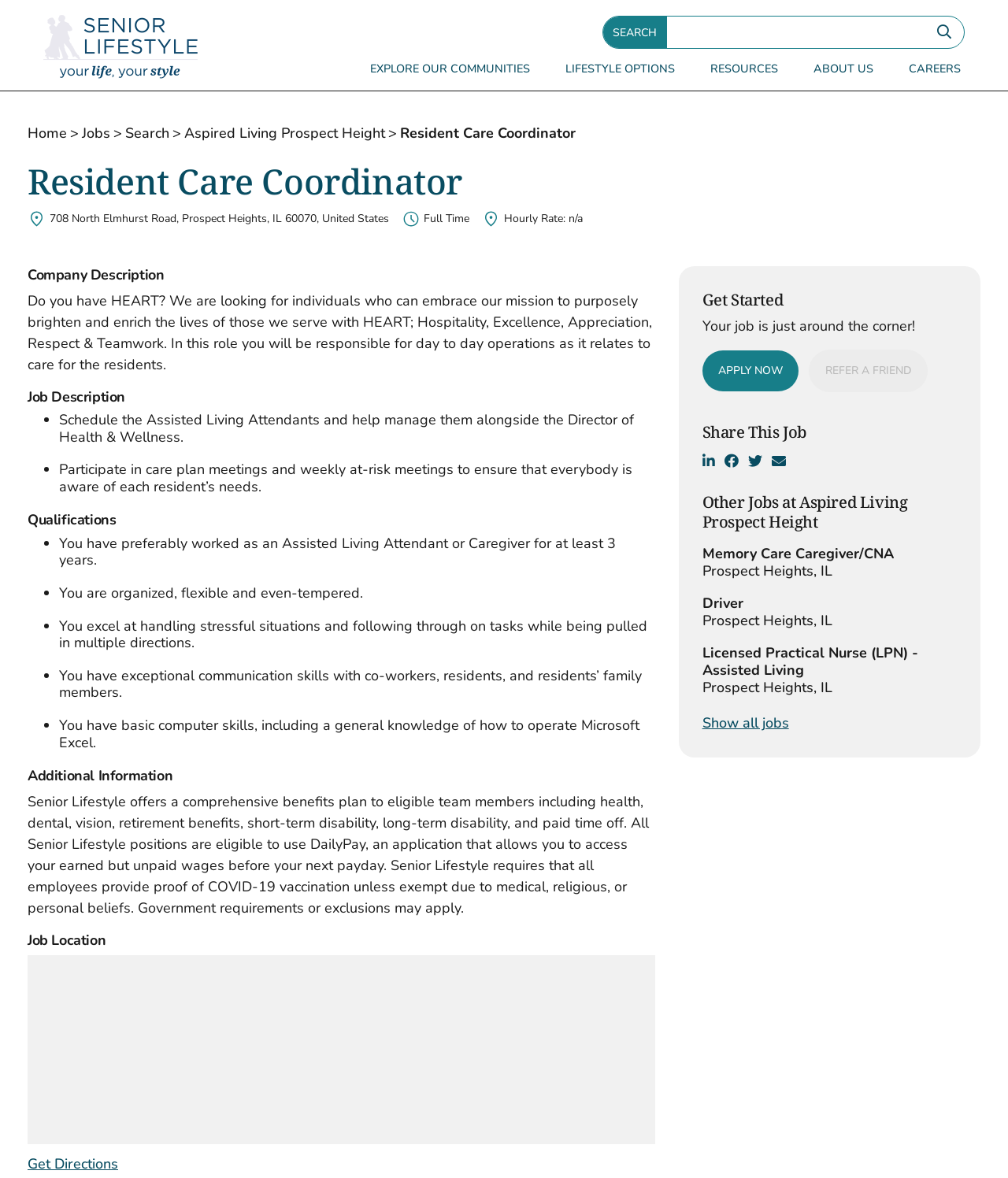Specify the bounding box coordinates for the region that must be clicked to perform the given instruction: "Explore our communities".

[0.352, 0.045, 0.541, 0.073]